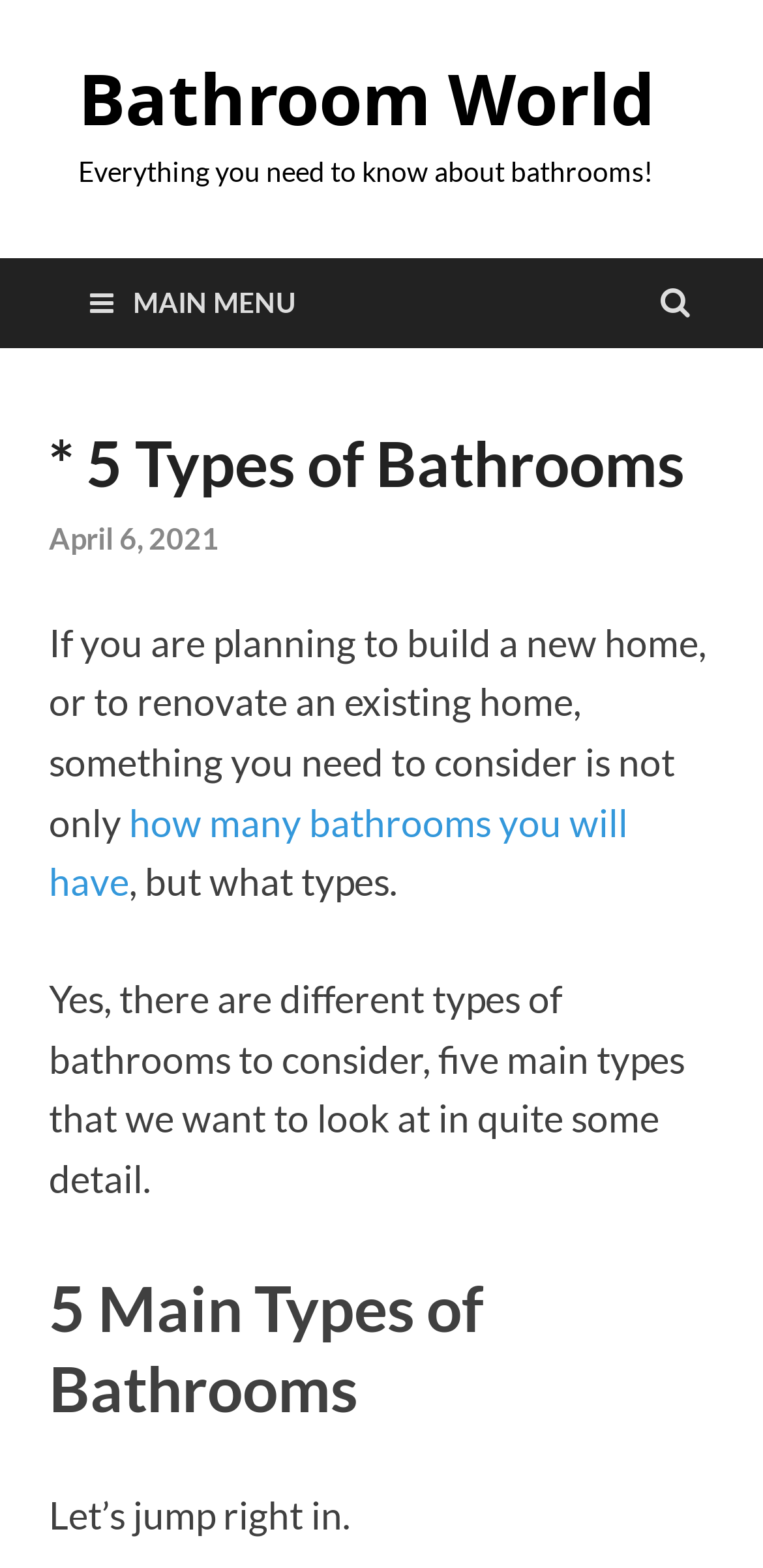What is the tone of the article?
Look at the screenshot and respond with one word or a short phrase.

Informative